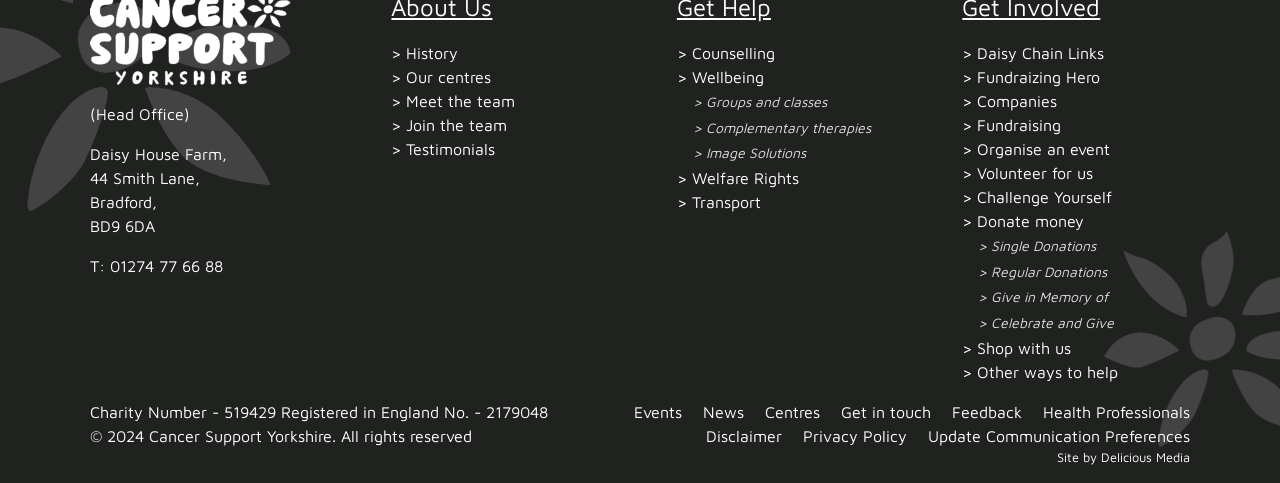Find the bounding box of the UI element described as follows: "Home".

None